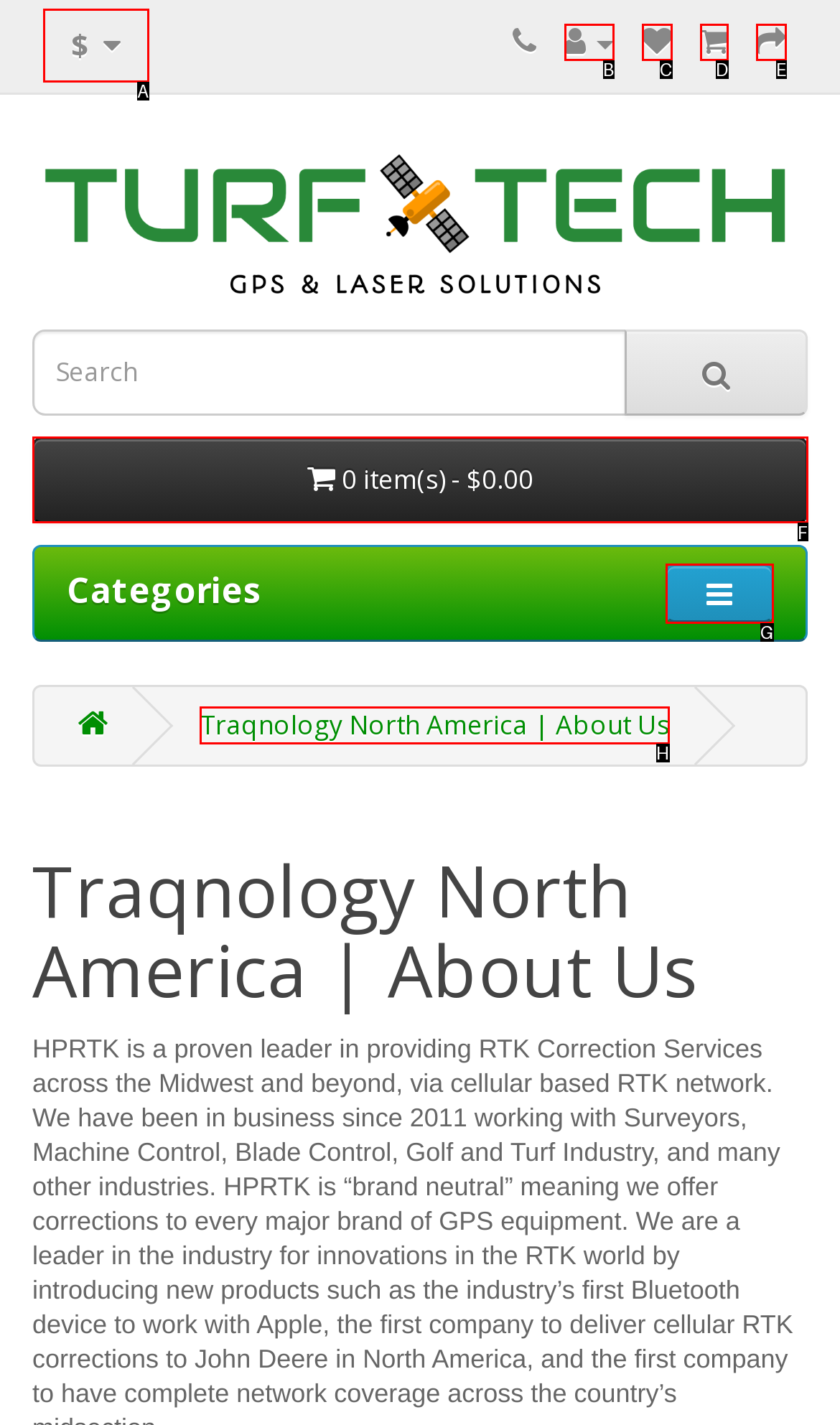For the instruction: Click on the About Us link, which HTML element should be clicked?
Respond with the letter of the appropriate option from the choices given.

H